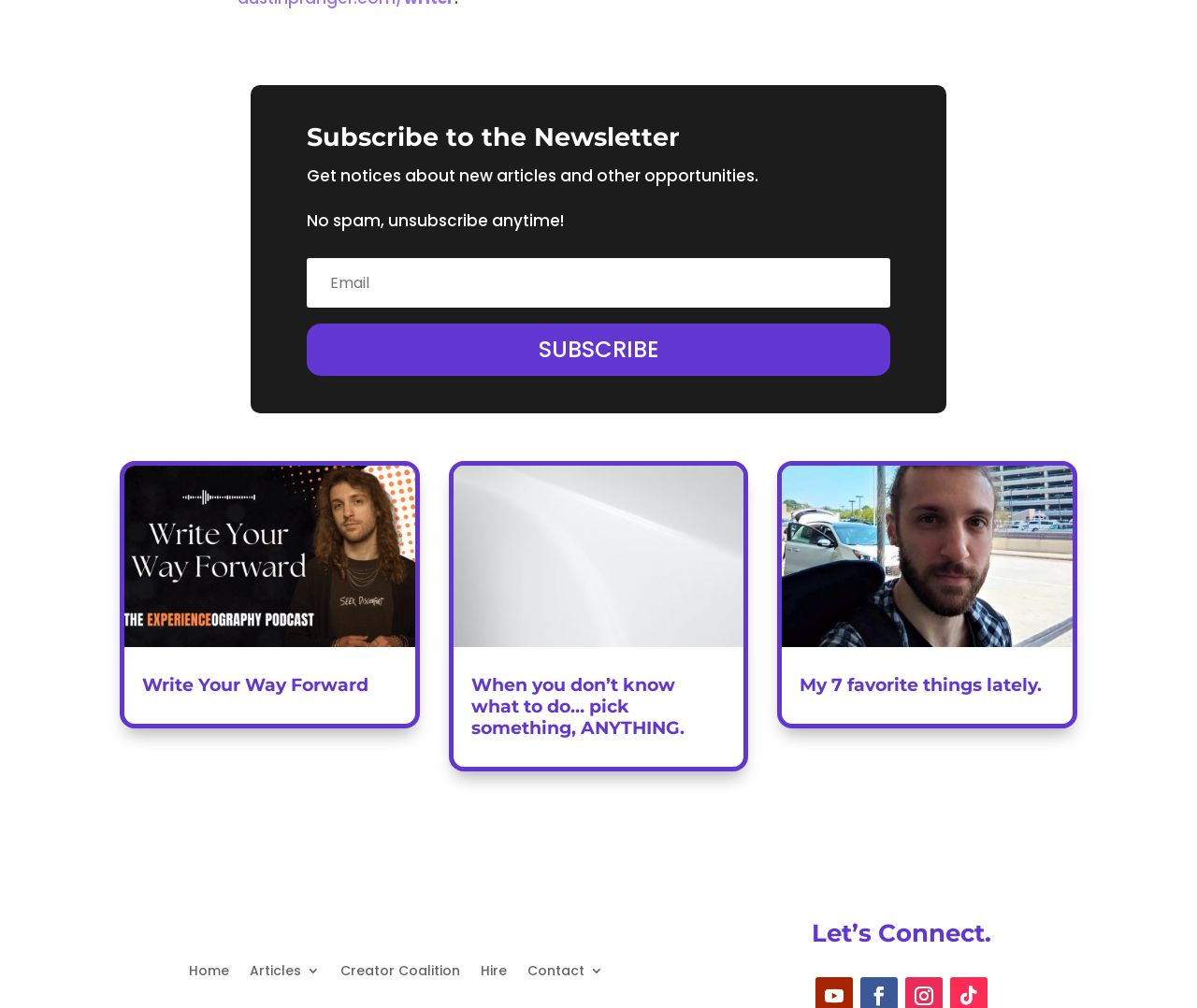How many articles are displayed on the page?
Refer to the image and give a detailed answer to the question.

There are three article sections on the page, each with a heading, a link, and an image, indicating that there are three articles displayed.